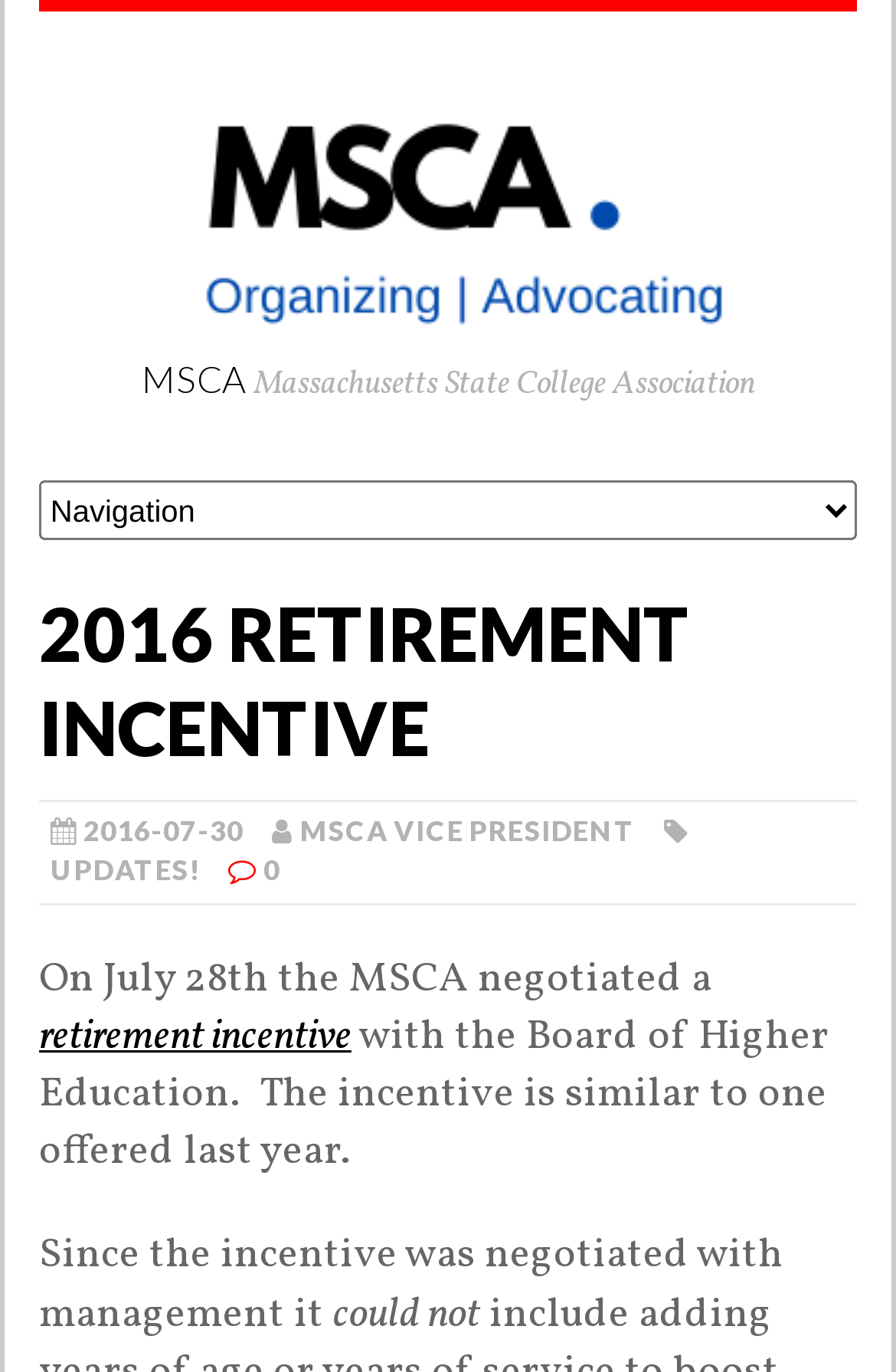Provide a thorough description of the webpage you see.

The webpage is about the 2016 Retirement Incentive for the Massachusetts State College Association (MSCA). At the top-left corner, there is a link to MSCA, accompanied by an image of the MSCA logo. Below the image, there are two headings, one with the abbreviation "MSCA" and another with the full name "Massachusetts State College Association".

To the right of the MSCA link and image, there is a combobox with a popup menu. Above the combobox, there is a header section with a heading that reads "2016 RETIREMENT INCENTIVE" in a prominent font. Below the heading, there is a date "2016-07-30" and two links, one to "MSCA VICE PRESIDENT" and another to "UPDATES!".

The main content of the webpage starts below the header section. The text begins with a sentence "On July 28th the MSCA negotiated a" followed by a link to "retirement incentive". The text continues to explain the details of the incentive, mentioning that it was negotiated with the Board of Higher Education and is similar to one offered last year. The text then explains that since the incentive was negotiated with management, it could not be changed.